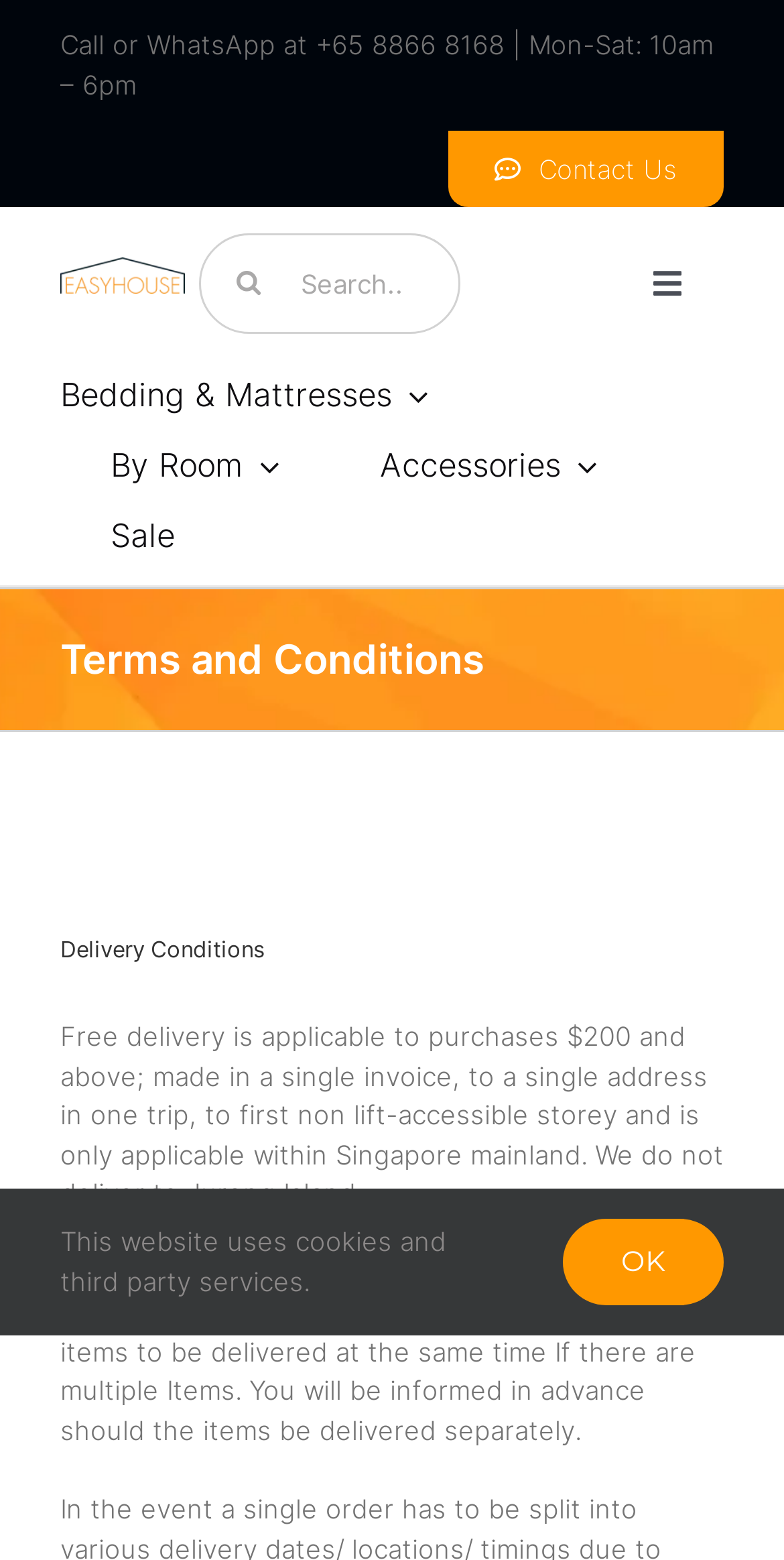Identify the bounding box coordinates of the region that should be clicked to execute the following instruction: "Toggle navigation menu".

[0.78, 0.156, 0.923, 0.208]